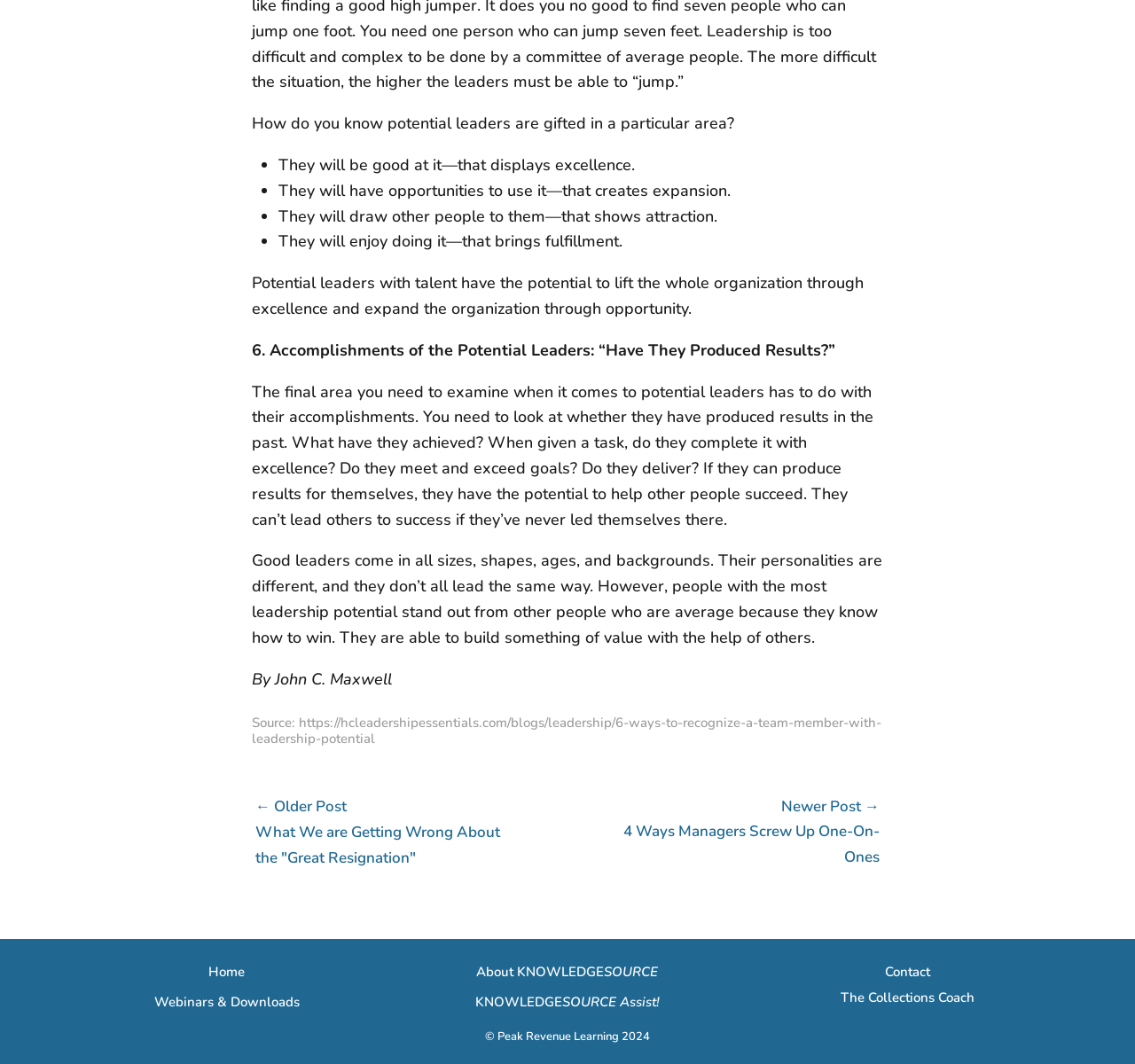Please identify the bounding box coordinates of the region to click in order to complete the task: "Explore the webinars and downloads section". The coordinates must be four float numbers between 0 and 1, specified as [left, top, right, bottom].

[0.136, 0.933, 0.264, 0.95]